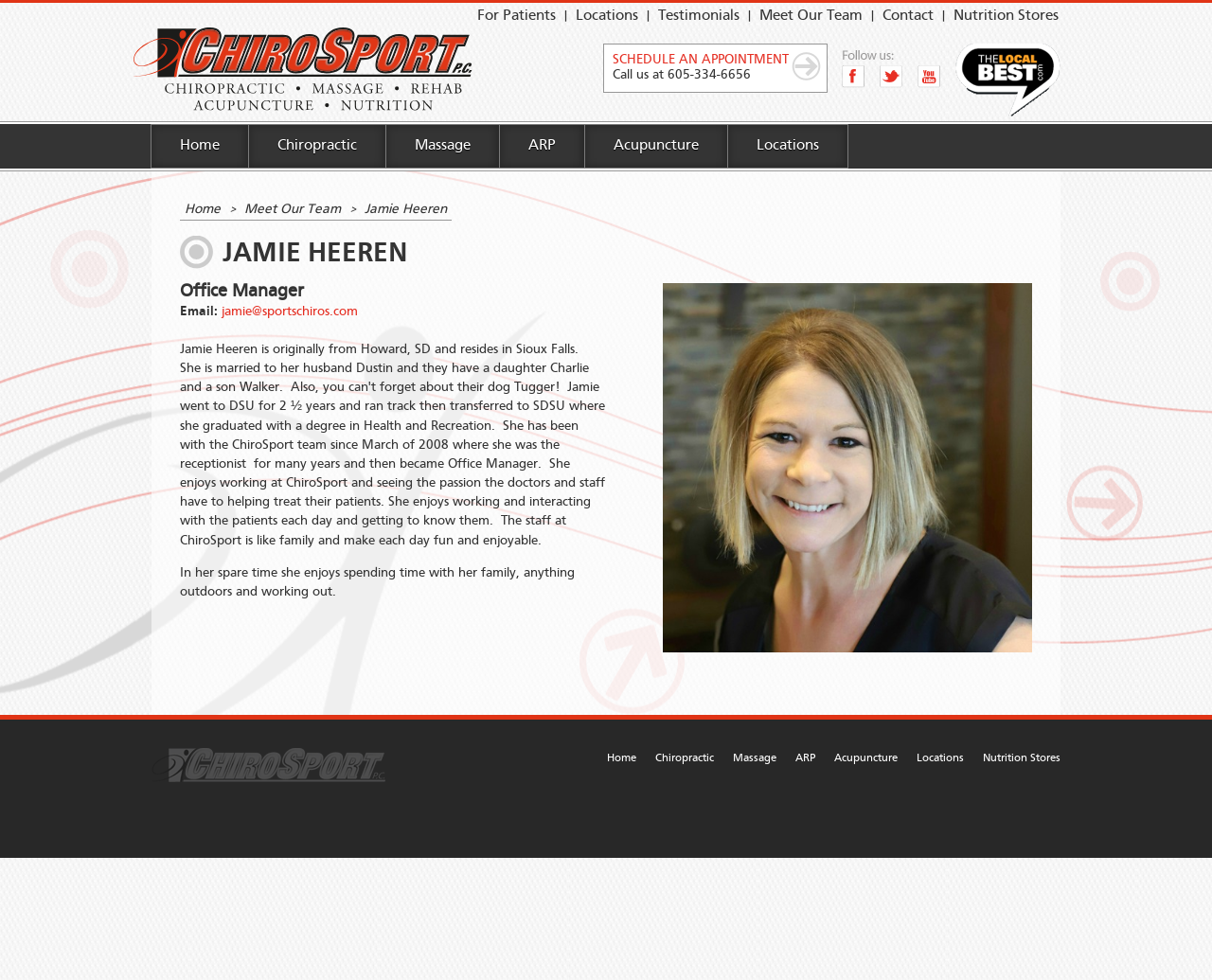Locate the bounding box coordinates of the element that needs to be clicked to carry out the instruction: "Contact the office". The coordinates should be given as four float numbers ranging from 0 to 1, i.e., [left, top, right, bottom].

[0.723, 0.009, 0.776, 0.025]